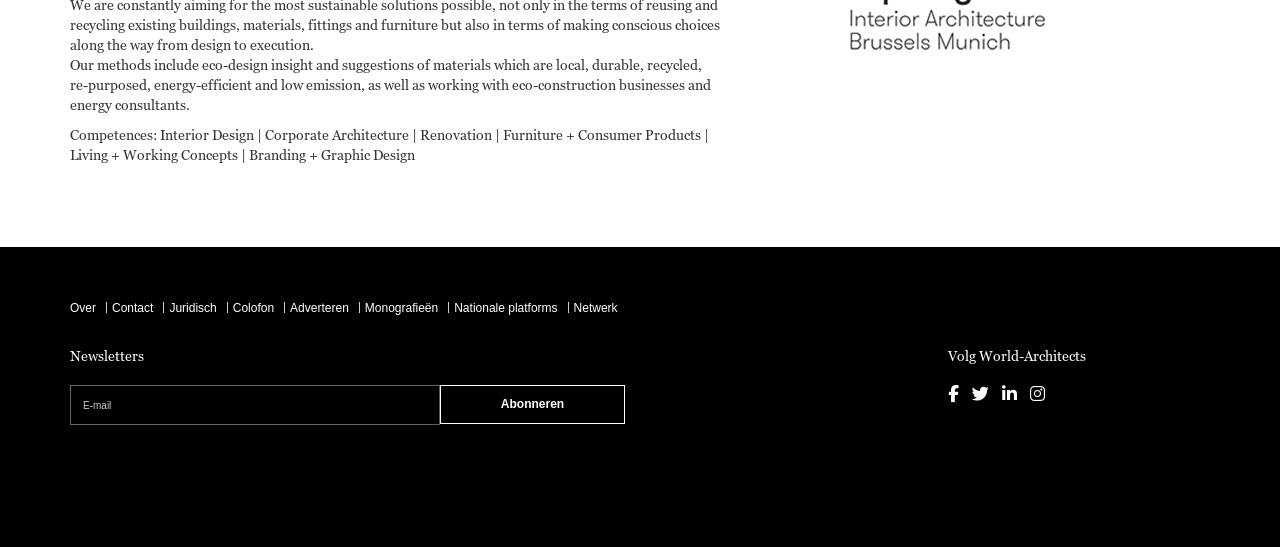Respond to the question below with a single word or phrase: How many social media links are there?

4